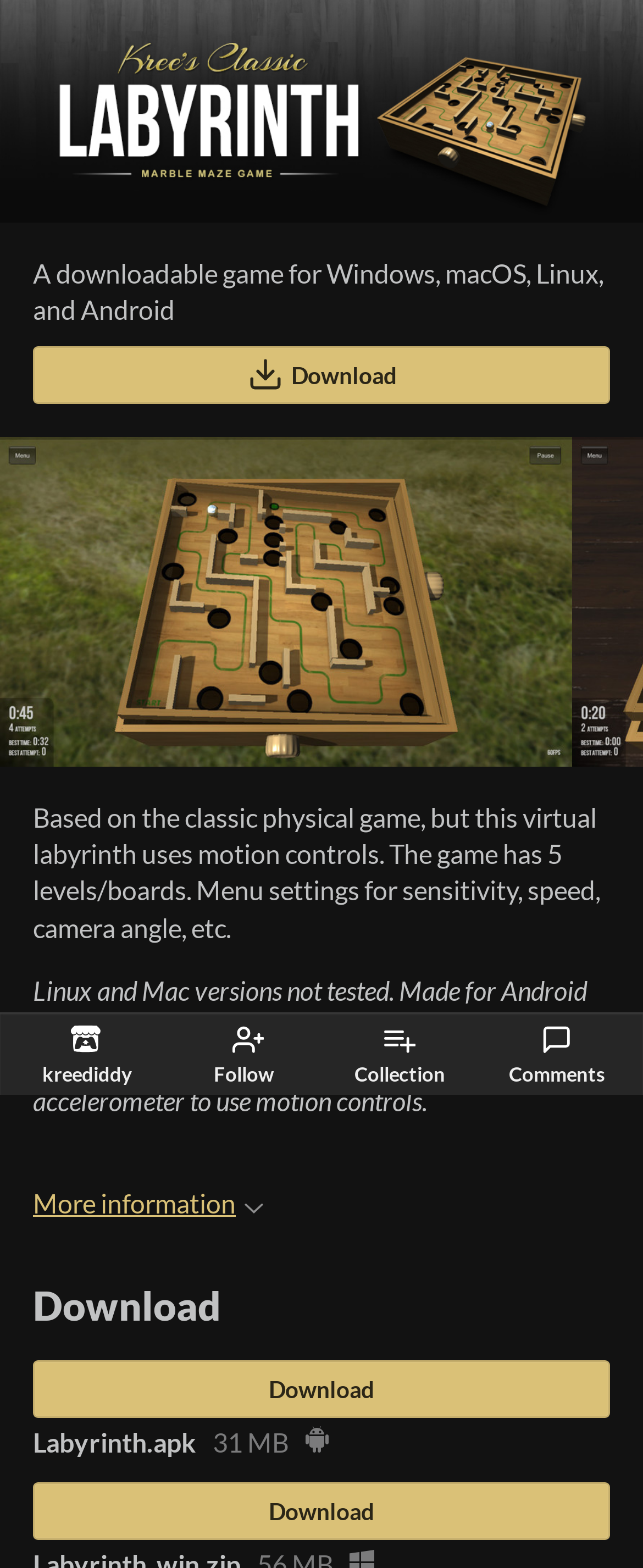Locate the bounding box coordinates of the clickable region necessary to complete the following instruction: "Click on the 'Comments' link". Provide the coordinates in the format of four float numbers between 0 and 1, i.e., [left, top, right, bottom].

[0.778, 0.649, 0.953, 0.693]